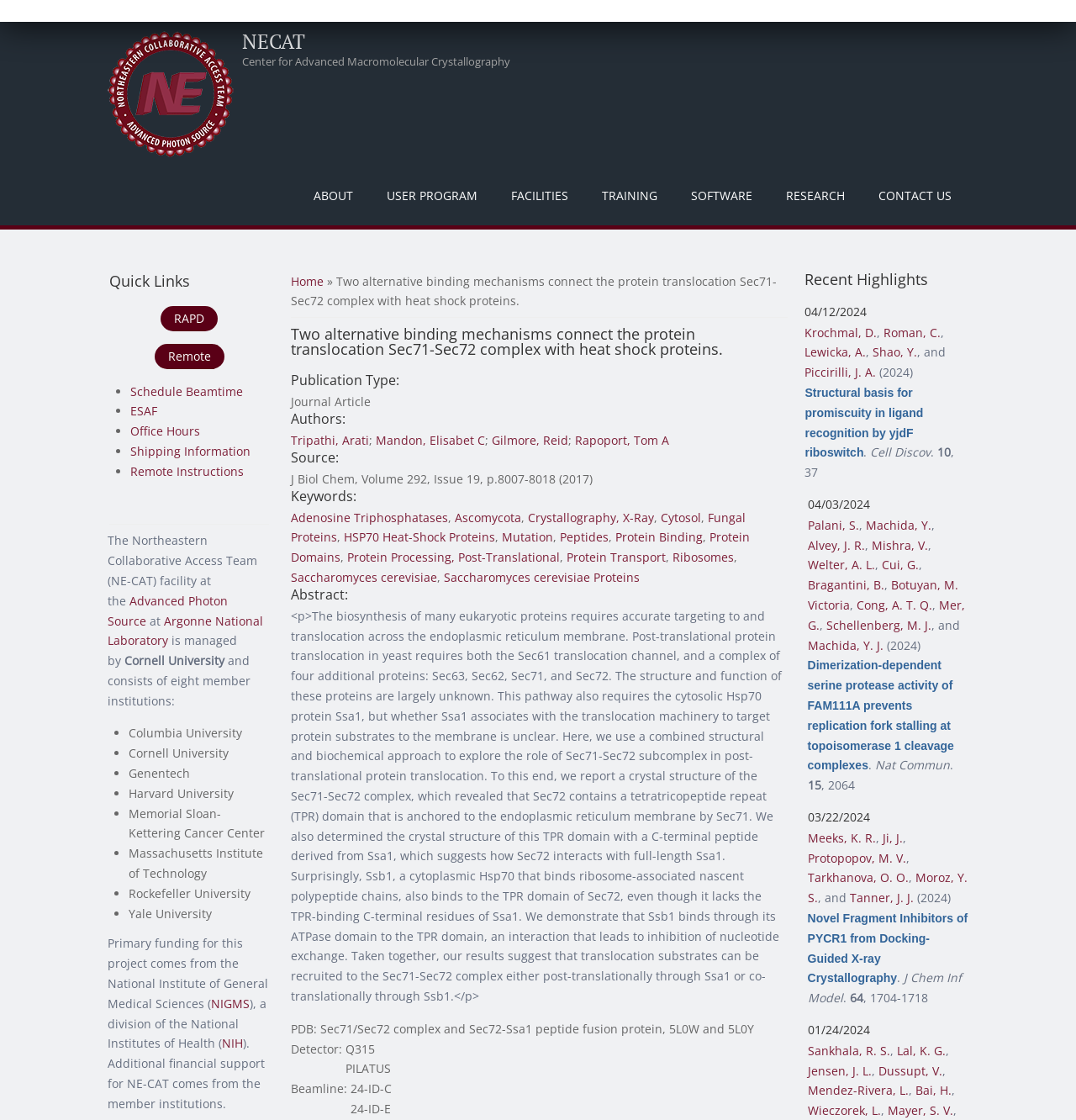Determine the main heading text of the webpage.

NECAT
Center for Advanced Macromolecular Crystallography